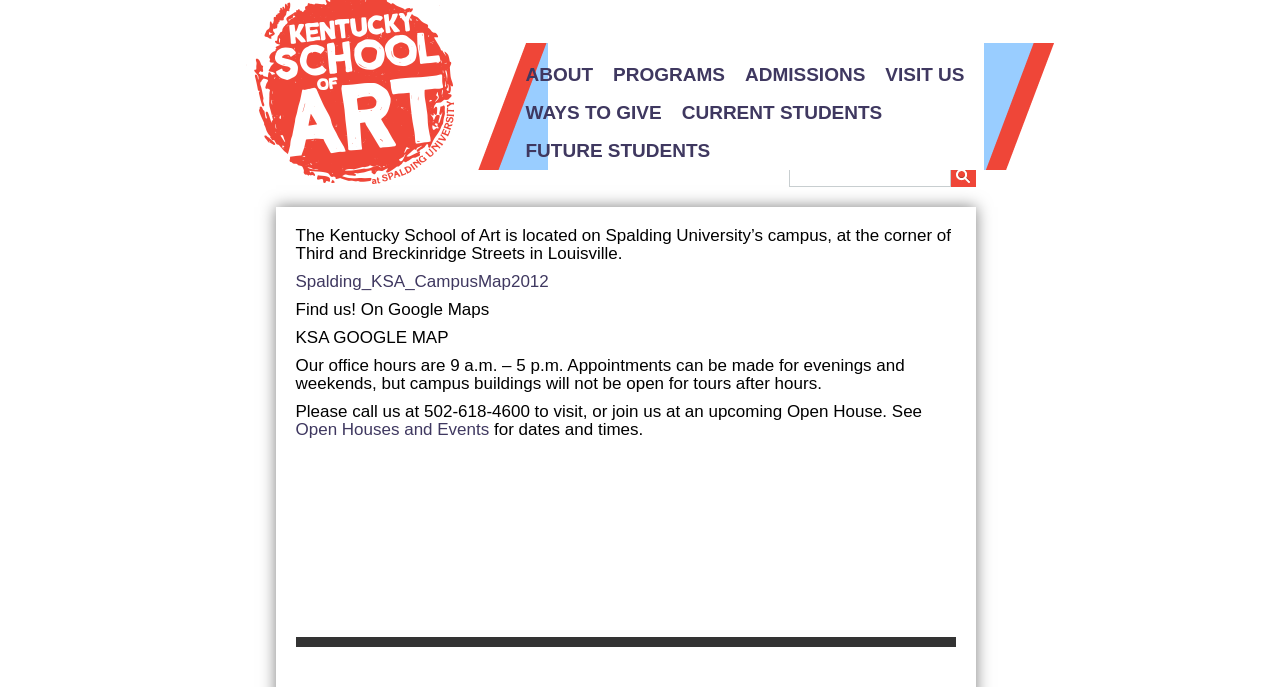Determine the bounding box coordinates for the UI element with the following description: "Programs". The coordinates should be four float numbers between 0 and 1, represented as [left, top, right, bottom].

[0.471, 0.082, 0.574, 0.137]